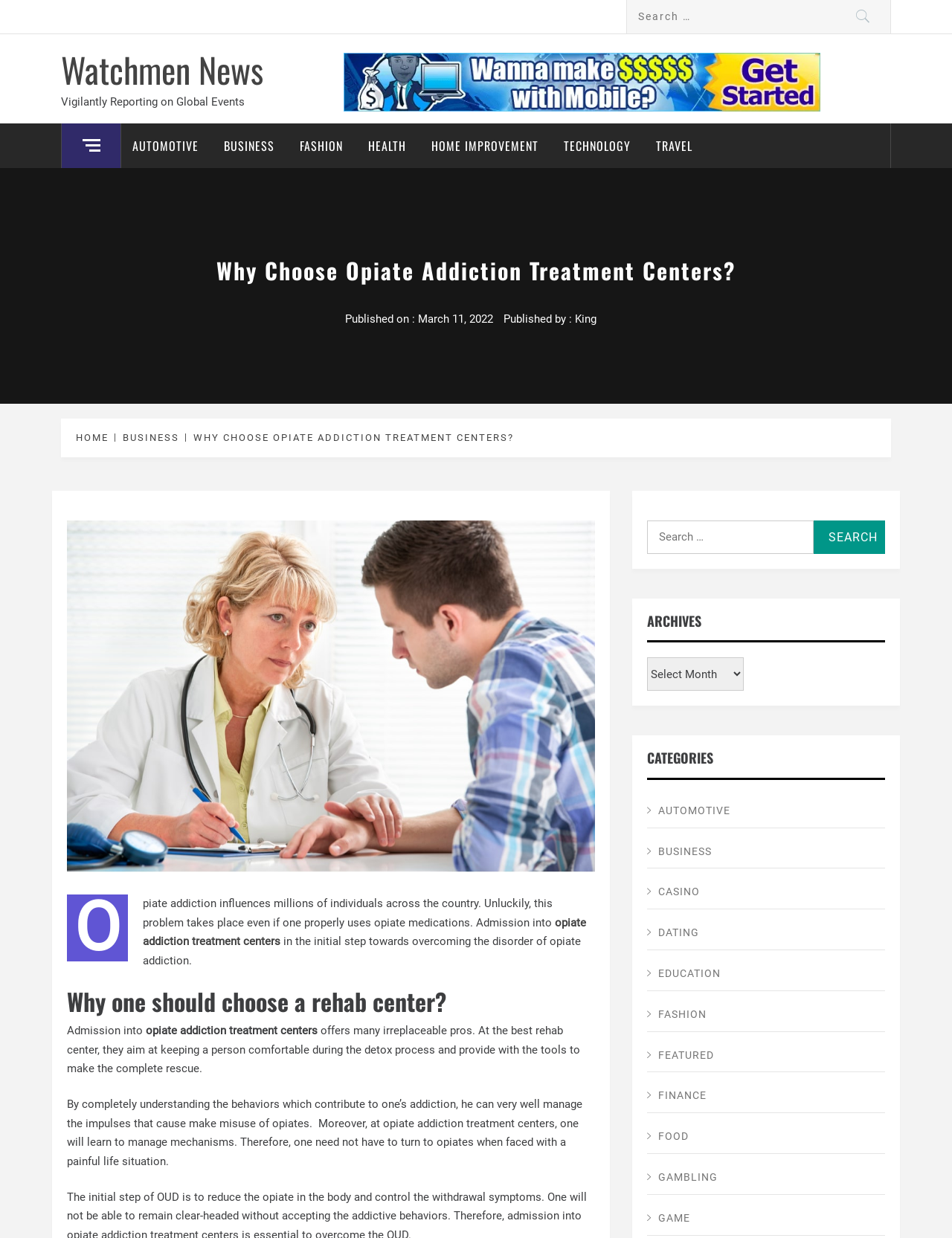Locate the bounding box coordinates of the clickable region to complete the following instruction: "Click on Watchmen News."

[0.064, 0.035, 0.277, 0.076]